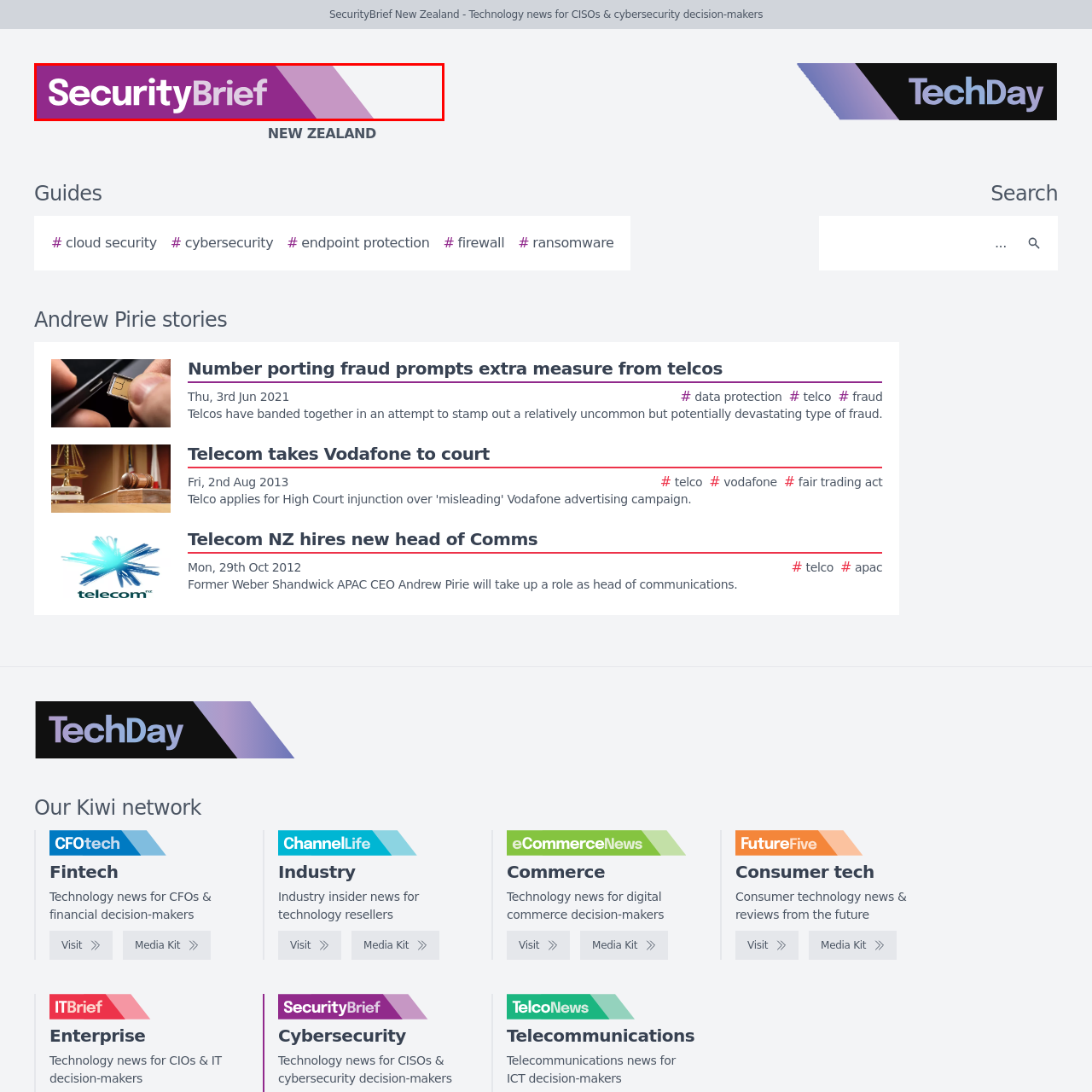Who is the target audience of SecurityBrief?
Please focus on the image surrounded by the red bounding box and provide a one-word or phrase answer based on the image.

CISOs and cybersecurity decision-makers